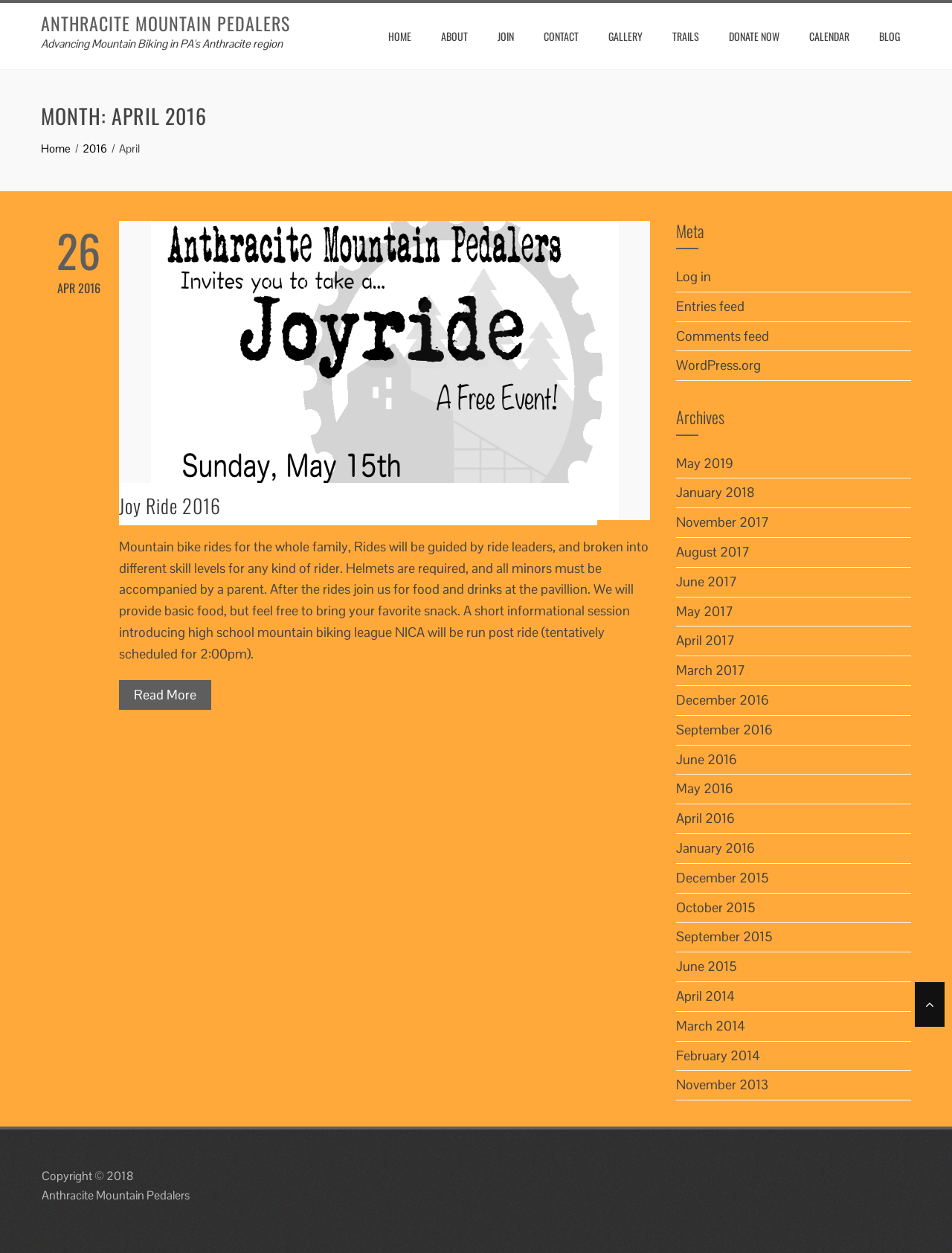Please determine the bounding box coordinates for the UI element described here. Use the format (top-left x, top-left y, bottom-right x, bottom-right y) with values bounded between 0 and 1: Joy Ride 2016

[0.125, 0.392, 0.232, 0.415]